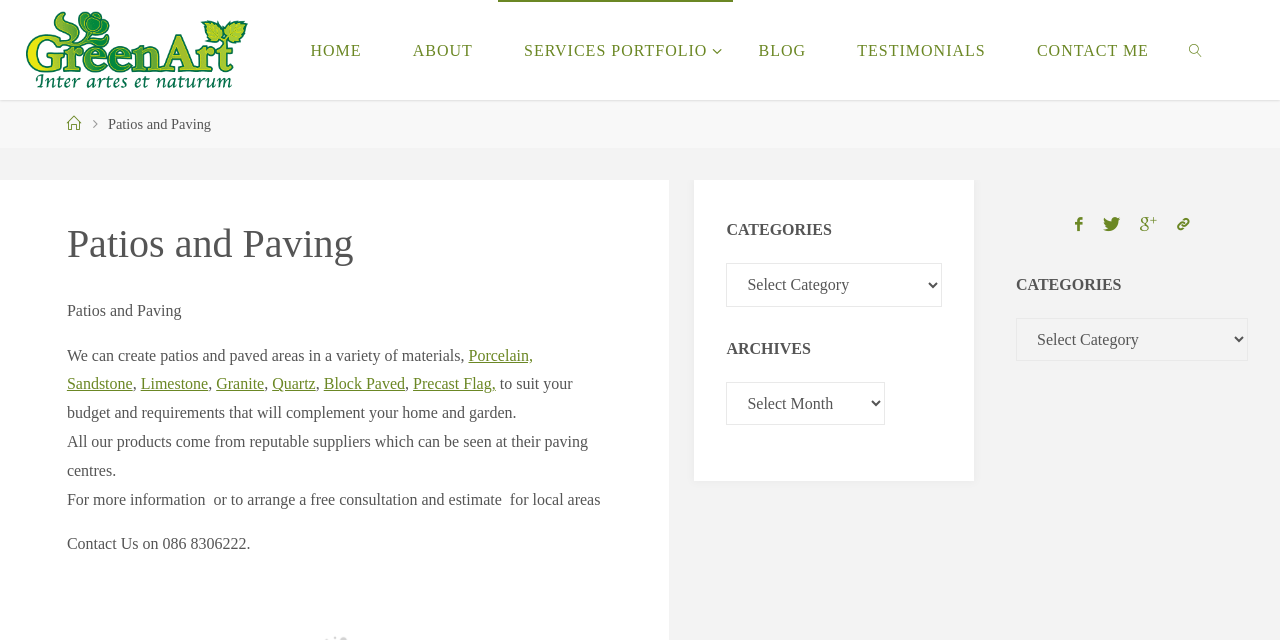Using the element description: "Peace in Ukraine!", determine the bounding box coordinates for the specified UI element. The coordinates should be four float numbers between 0 and 1, [left, top, right, bottom].

None